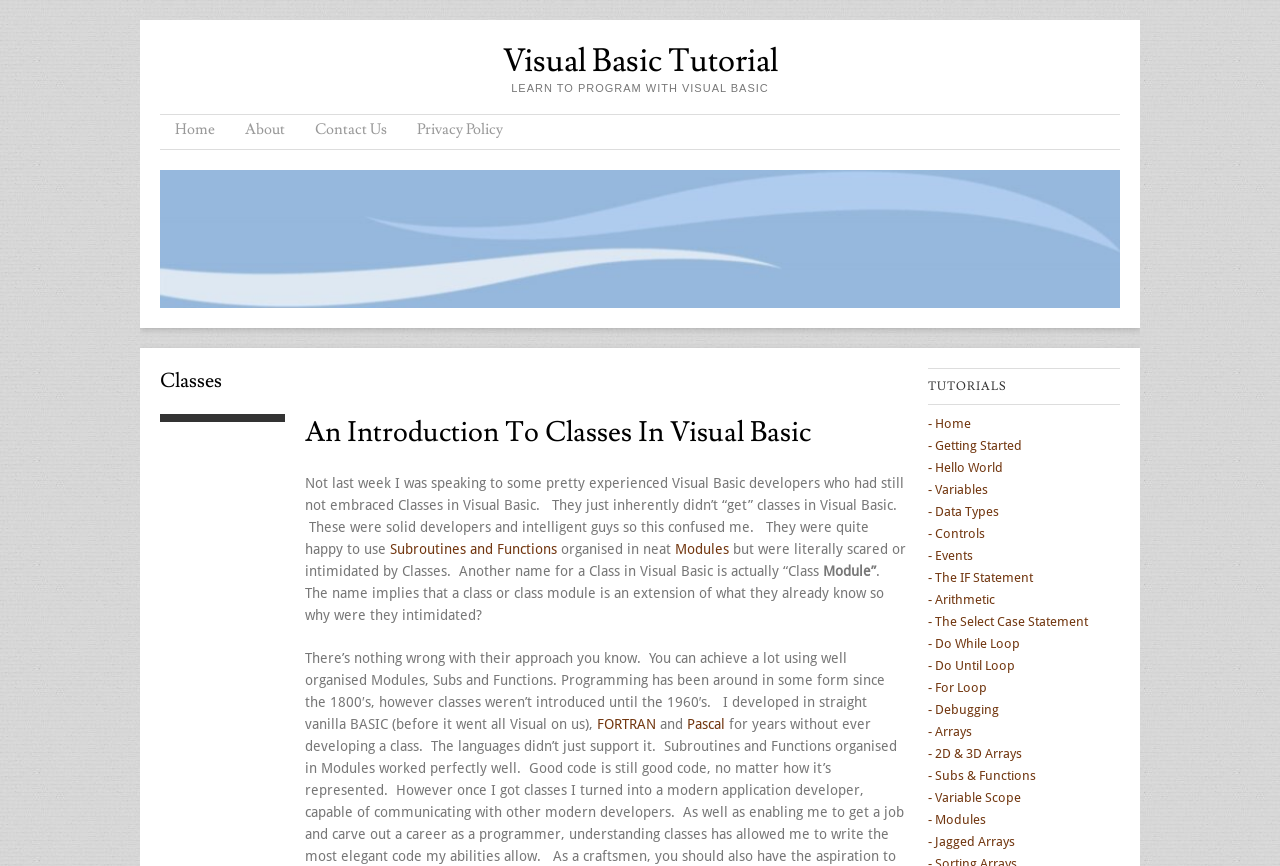Identify the bounding box coordinates for the element that needs to be clicked to fulfill this instruction: "Click on 'An Introduction To Classes In Visual Basic'". Provide the coordinates in the format of four float numbers between 0 and 1: [left, top, right, bottom].

[0.238, 0.478, 0.634, 0.521]